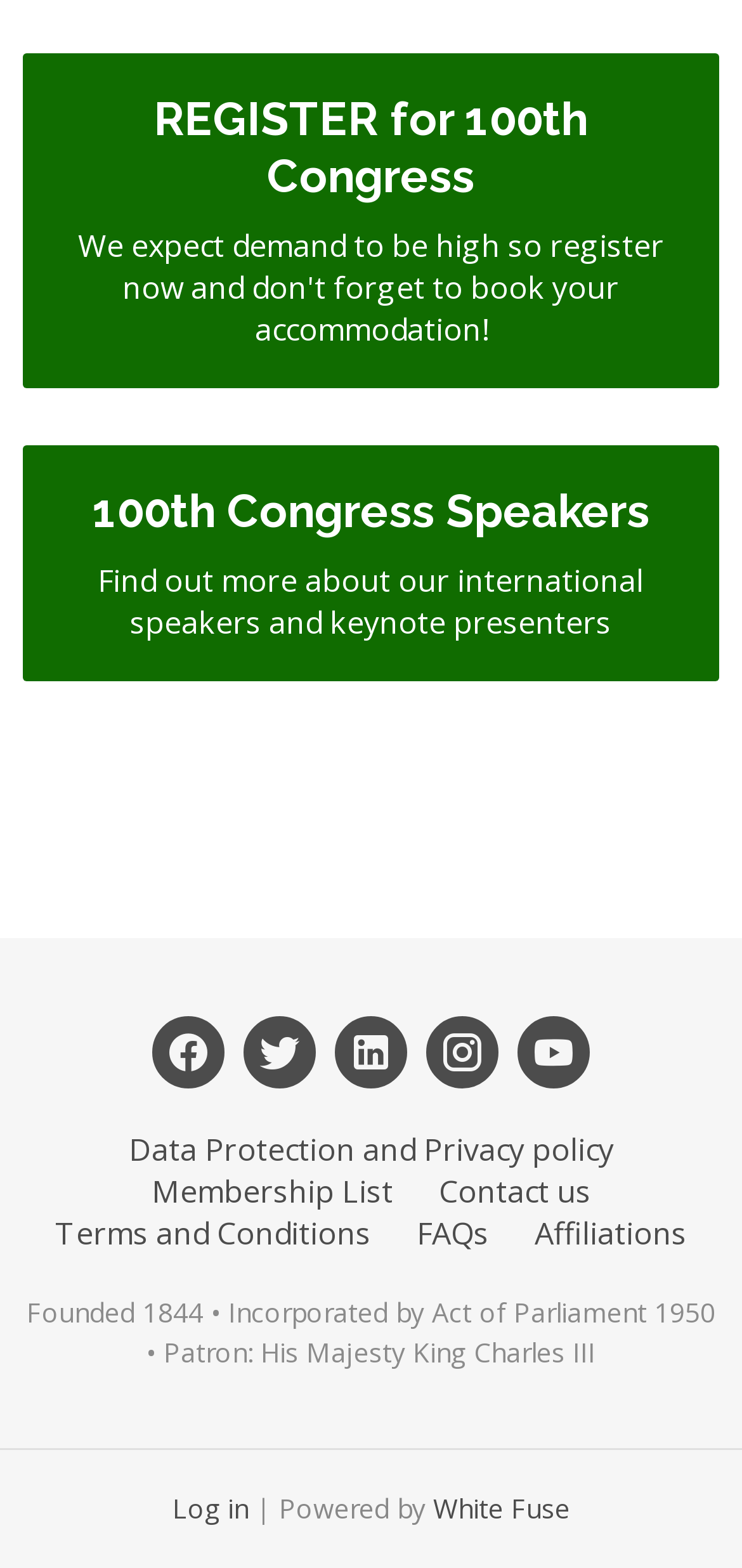What is the company that powered the website?
Based on the screenshot, provide a one-word or short-phrase response.

White Fuse